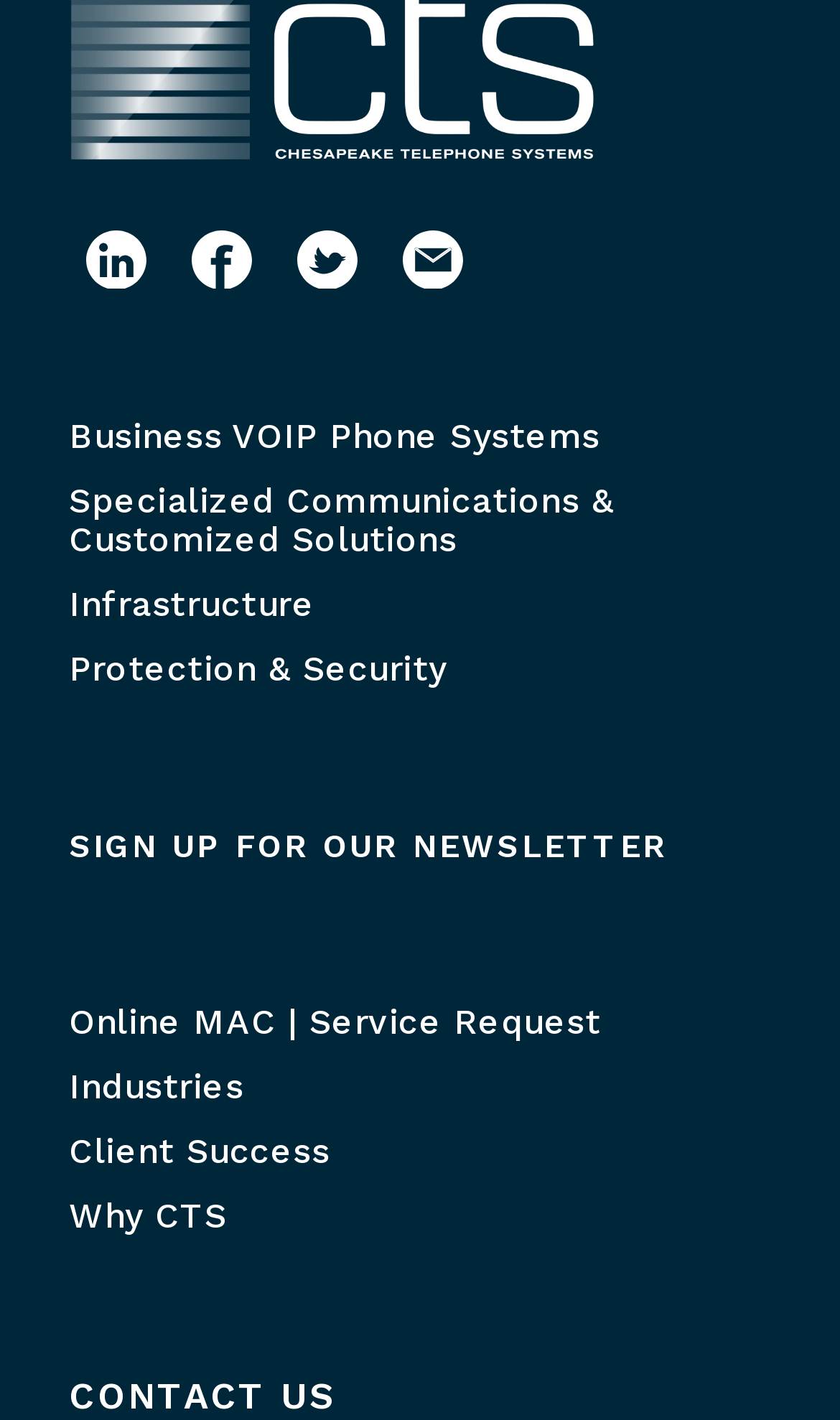How many main sections are present on the webpage?
Refer to the image and offer an in-depth and detailed answer to the question.

Based on the links and headings provided, I identified six main sections on the webpage: Business VOIP Phone Systems, Specialized Communications, Infrastructure, Protection & Security, Client Success, and CONTACT US.